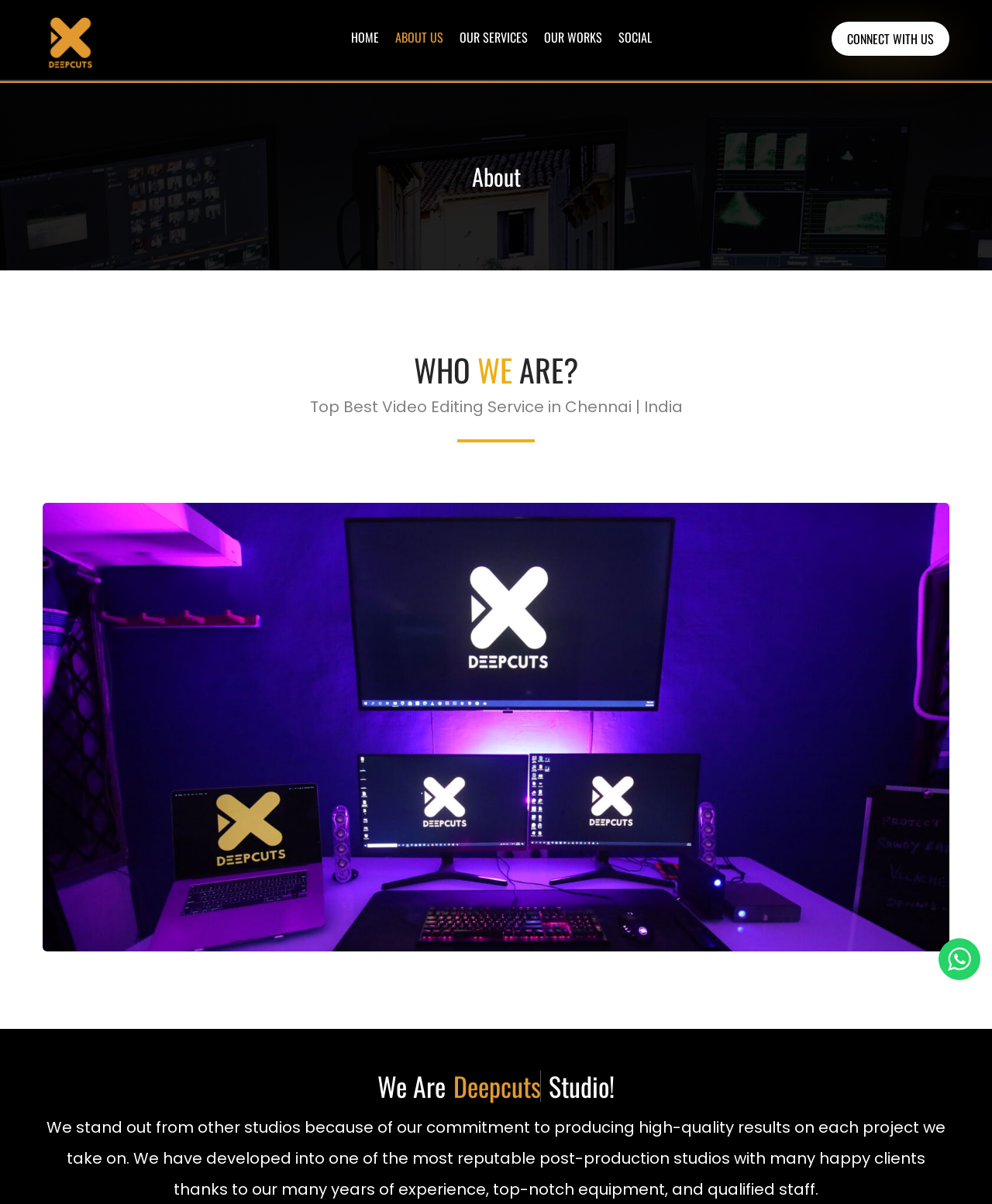Bounding box coordinates should be in the format (top-left x, top-left y, bottom-right x, bottom-right y) and all values should be floating point numbers between 0 and 1. Determine the bounding box coordinate for the UI element described as: About Us

[0.398, 0.017, 0.446, 0.045]